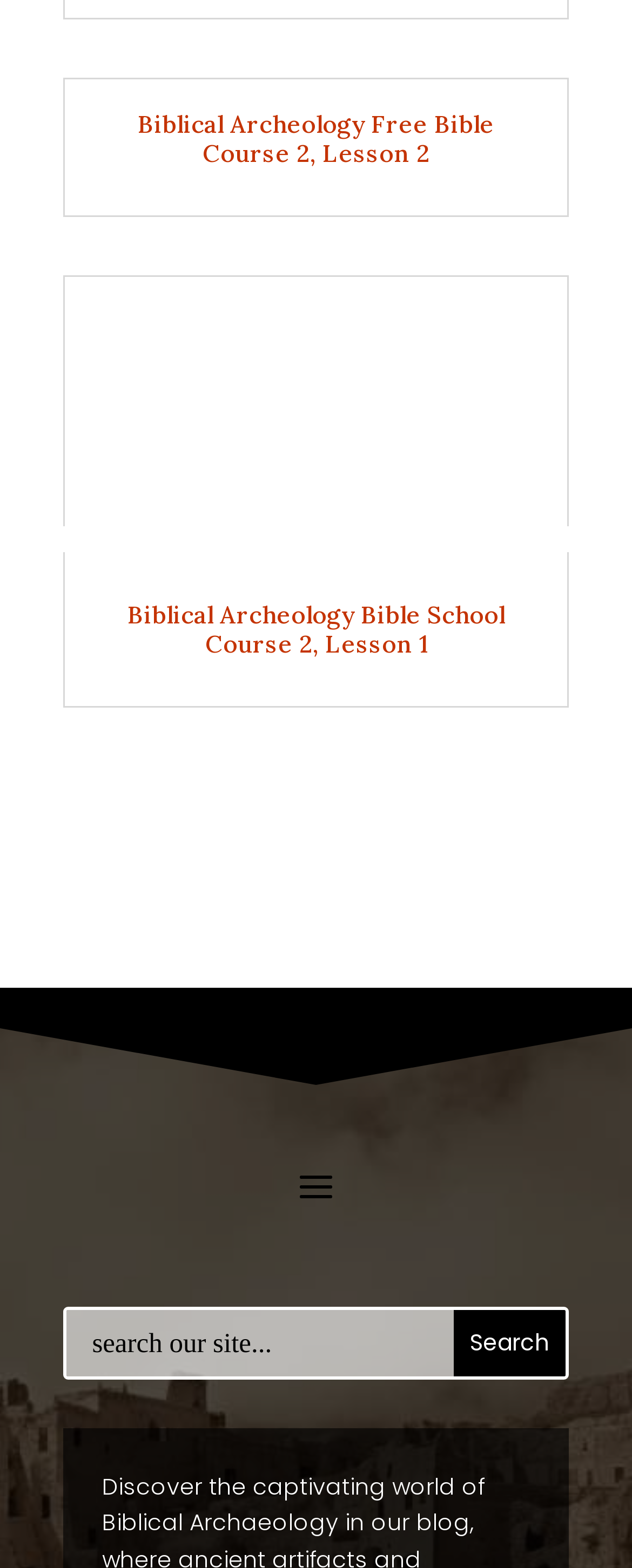Locate the bounding box for the described UI element: "name="s" placeholder="search our site..."". Ensure the coordinates are four float numbers between 0 and 1, formatted as [left, top, right, bottom].

[0.105, 0.835, 0.718, 0.877]